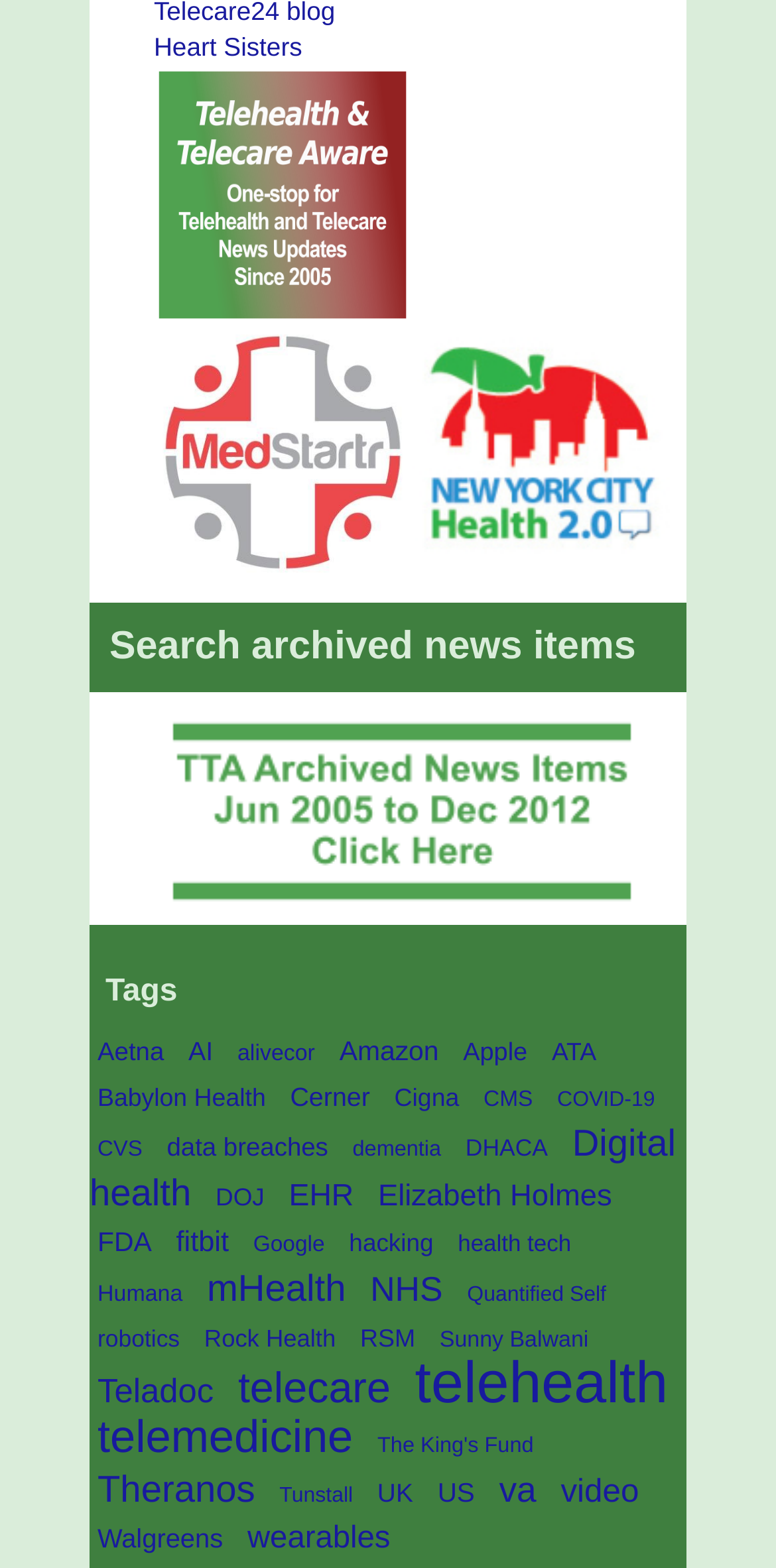Determine the bounding box of the UI element mentioned here: "→". The coordinates must be in the format [left, top, right, bottom] with values ranging from 0 to 1.

None